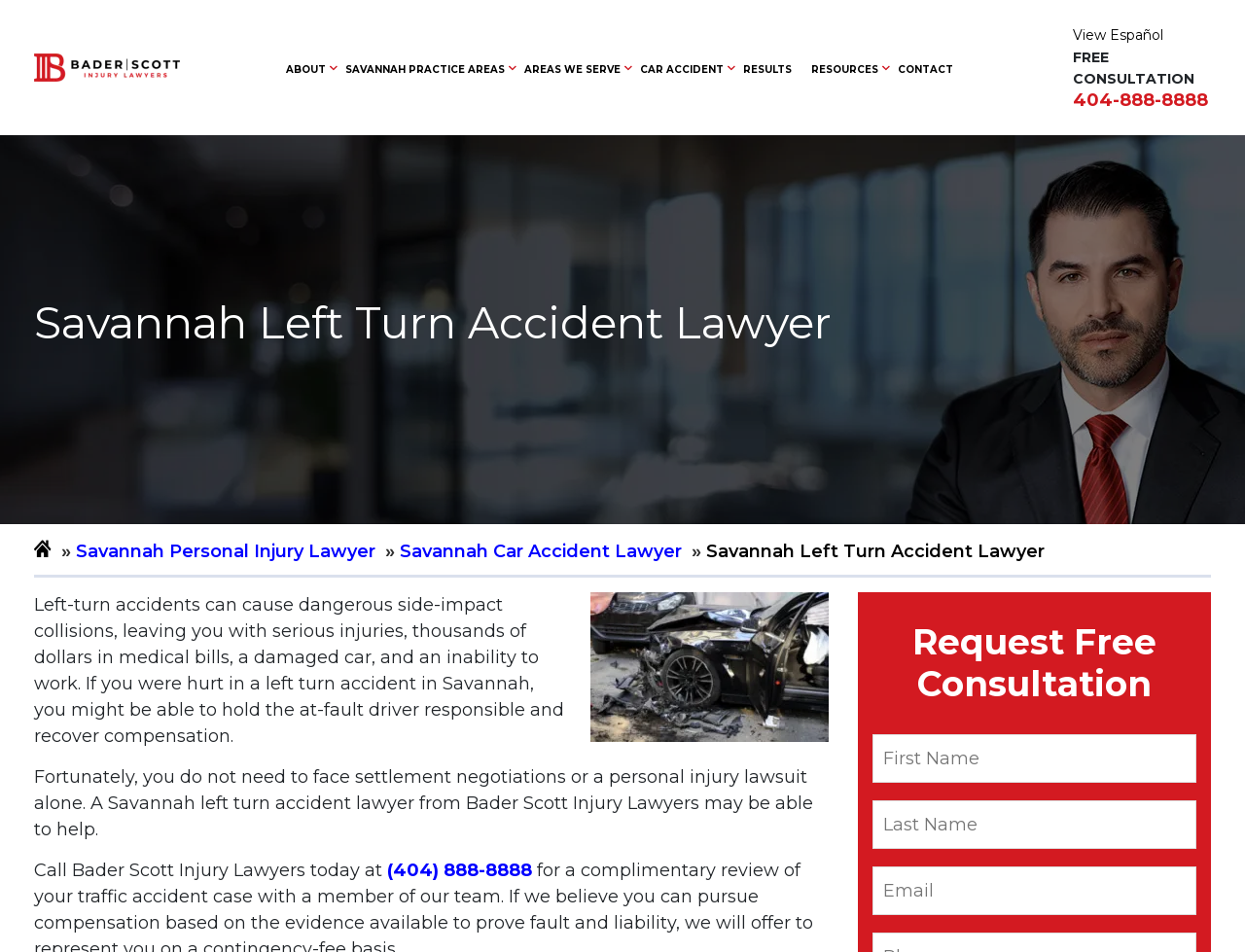Can you show the bounding box coordinates of the region to click on to complete the task described in the instruction: "Click the 'CONTACT' link"?

[0.721, 0.066, 0.765, 0.079]